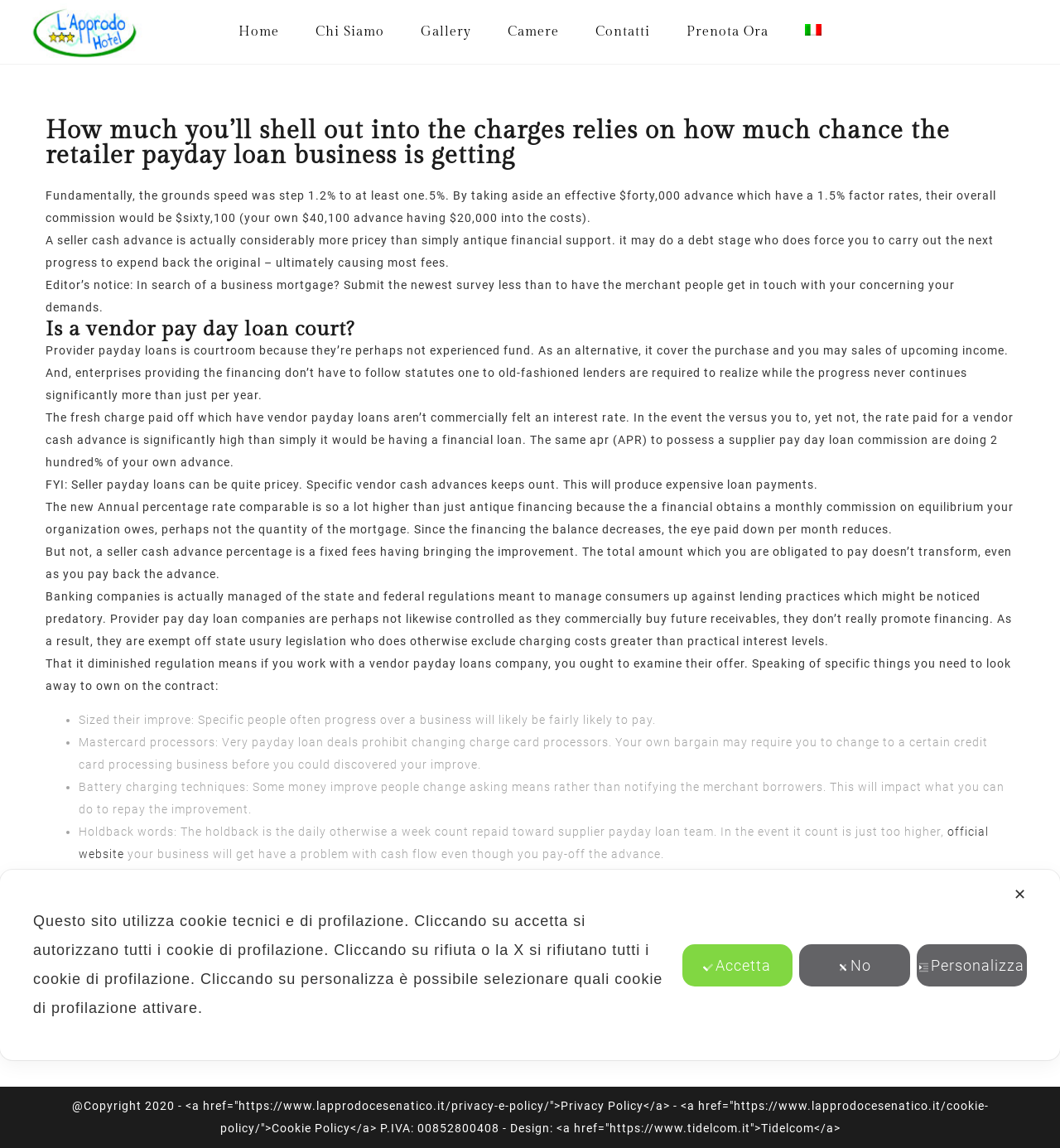Locate the bounding box coordinates of the area to click to fulfill this instruction: "Click the 'Italiano' link". The bounding box should be presented as four float numbers between 0 and 1, in the order [left, top, right, bottom].

[0.759, 0.021, 0.775, 0.035]